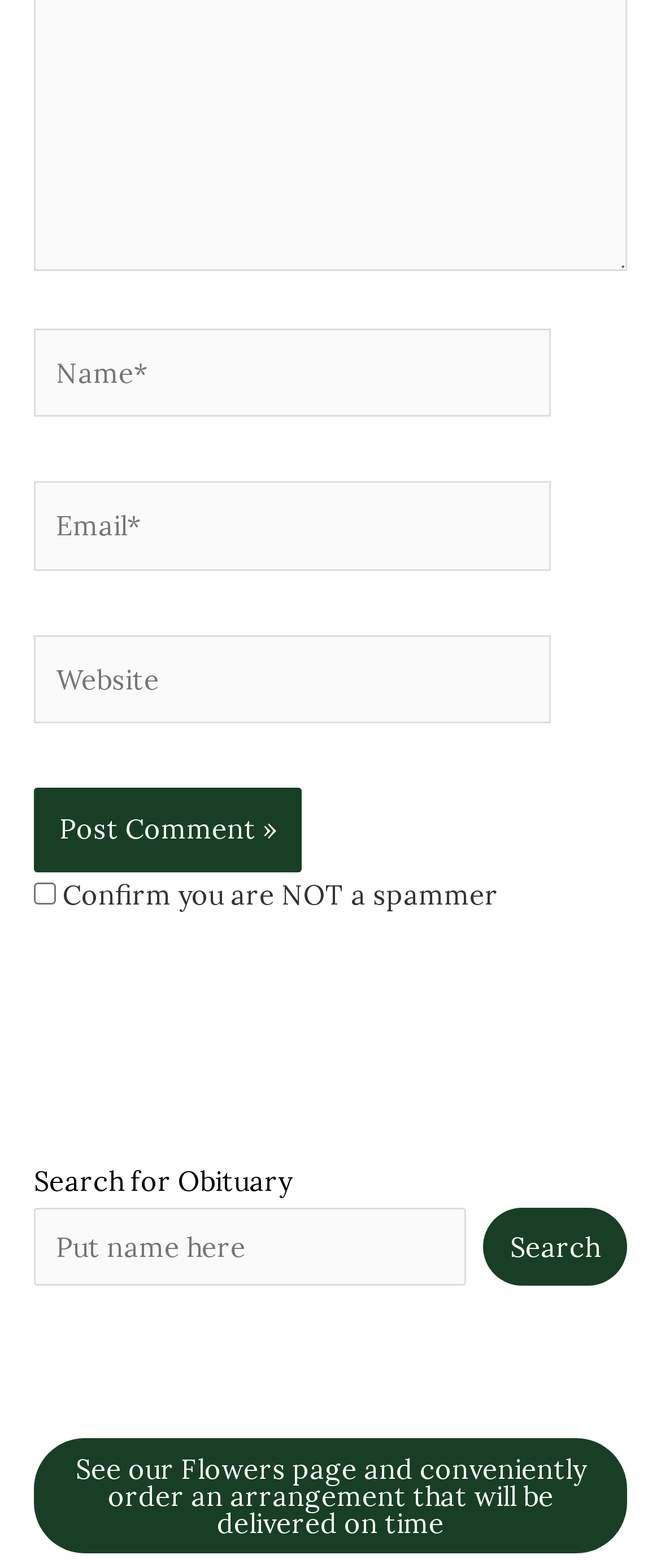Please identify the bounding box coordinates of the area that needs to be clicked to follow this instruction: "Enter your name".

[0.051, 0.21, 0.833, 0.266]